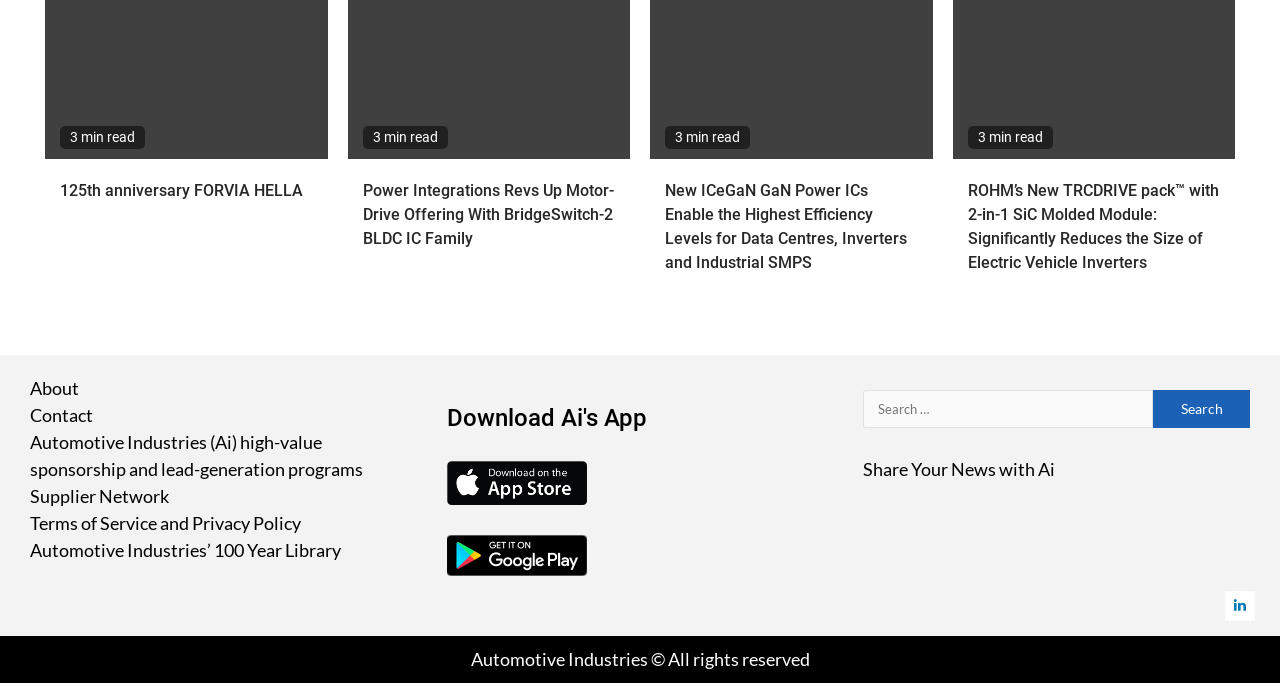Identify the bounding box coordinates for the element you need to click to achieve the following task: "Search for something". Provide the bounding box coordinates as four float numbers between 0 and 1, in the form [left, top, right, bottom].

[0.901, 0.571, 0.977, 0.627]